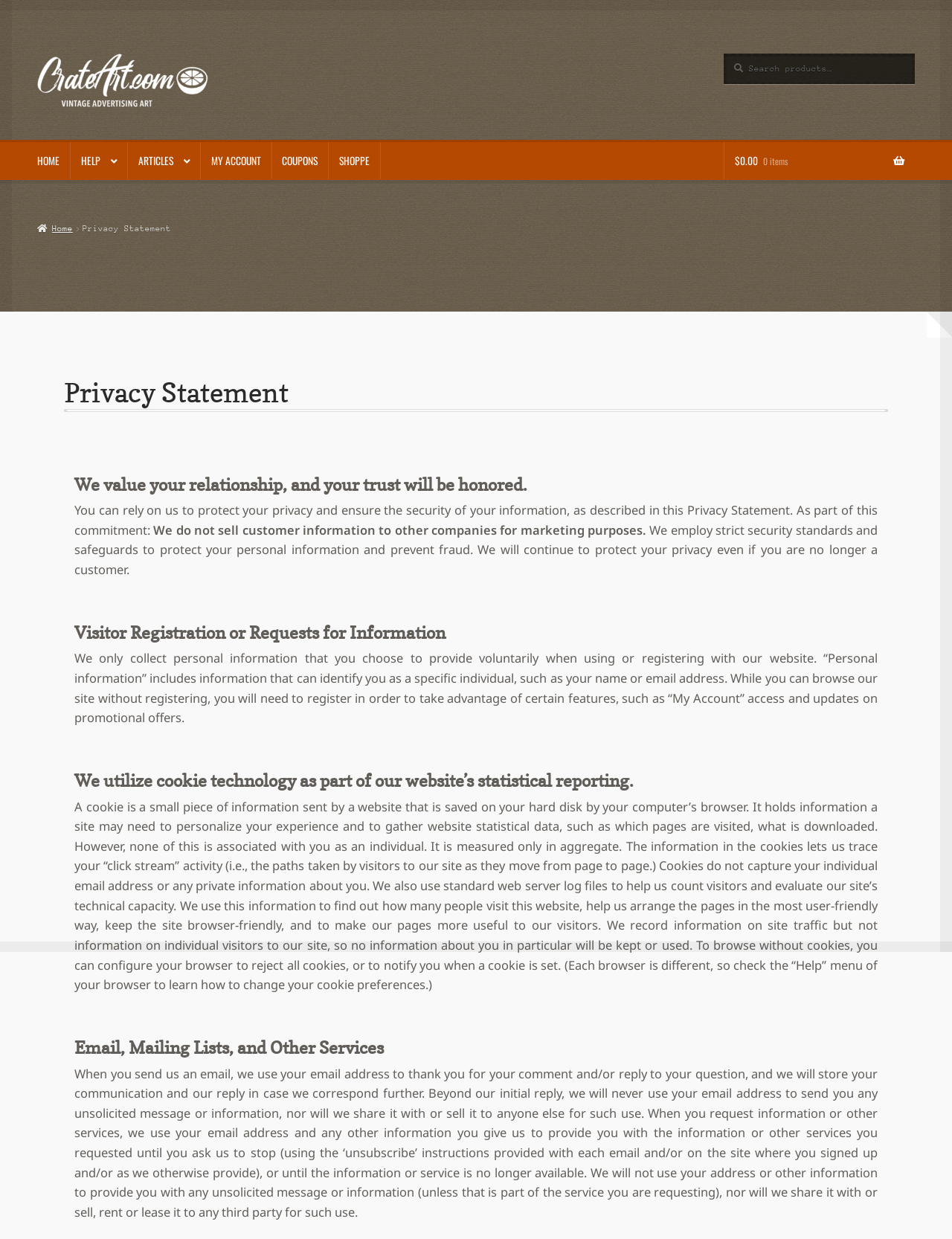What is the purpose of the search box?
Could you give a comprehensive explanation in response to this question?

The search box is located at the top-right corner of the webpage, with a bounding box of [0.76, 0.043, 0.961, 0.068], and has a label 'Search for:' next to it. This suggests that the purpose of the search box is to allow users to search for something on the website.